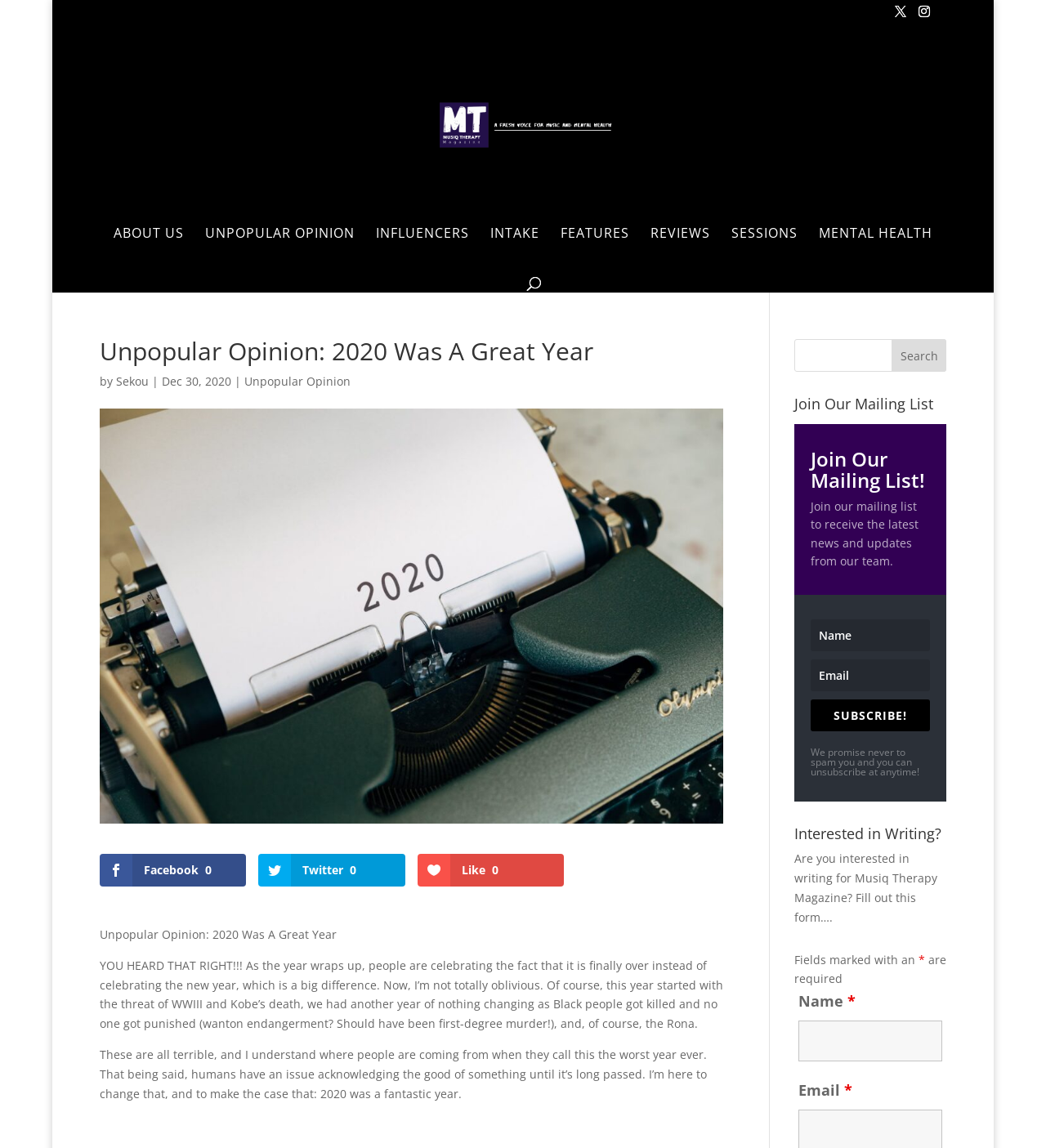Could you highlight the region that needs to be clicked to execute the instruction: "Write a post for Musiq Therapy Magazine"?

[0.763, 0.889, 0.901, 0.924]